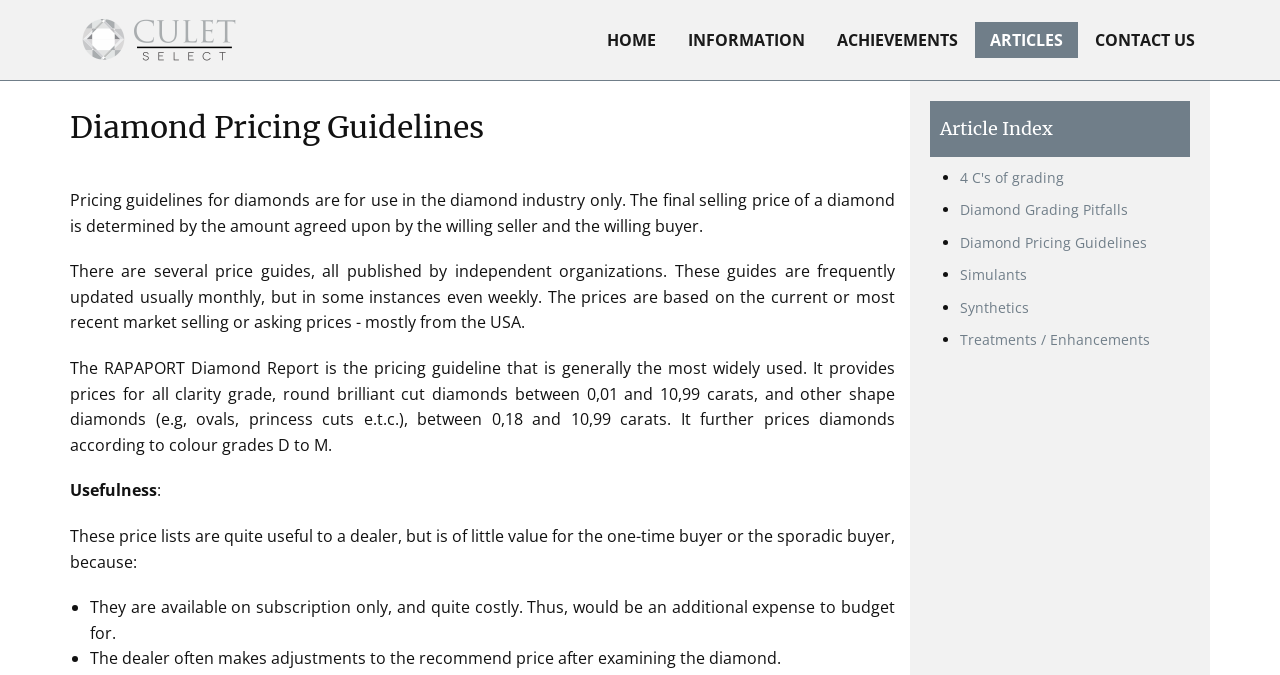Carefully examine the image and provide an in-depth answer to the question: What is the 'Article Index' section about?

The 'Article Index' section appears to be a list of links to various articles related to diamonds, including topics such as the 4 C's of grading, diamond grading pitfalls, and diamond pricing guidelines. The section provides a collection of resources for users to access and learn more about diamonds.